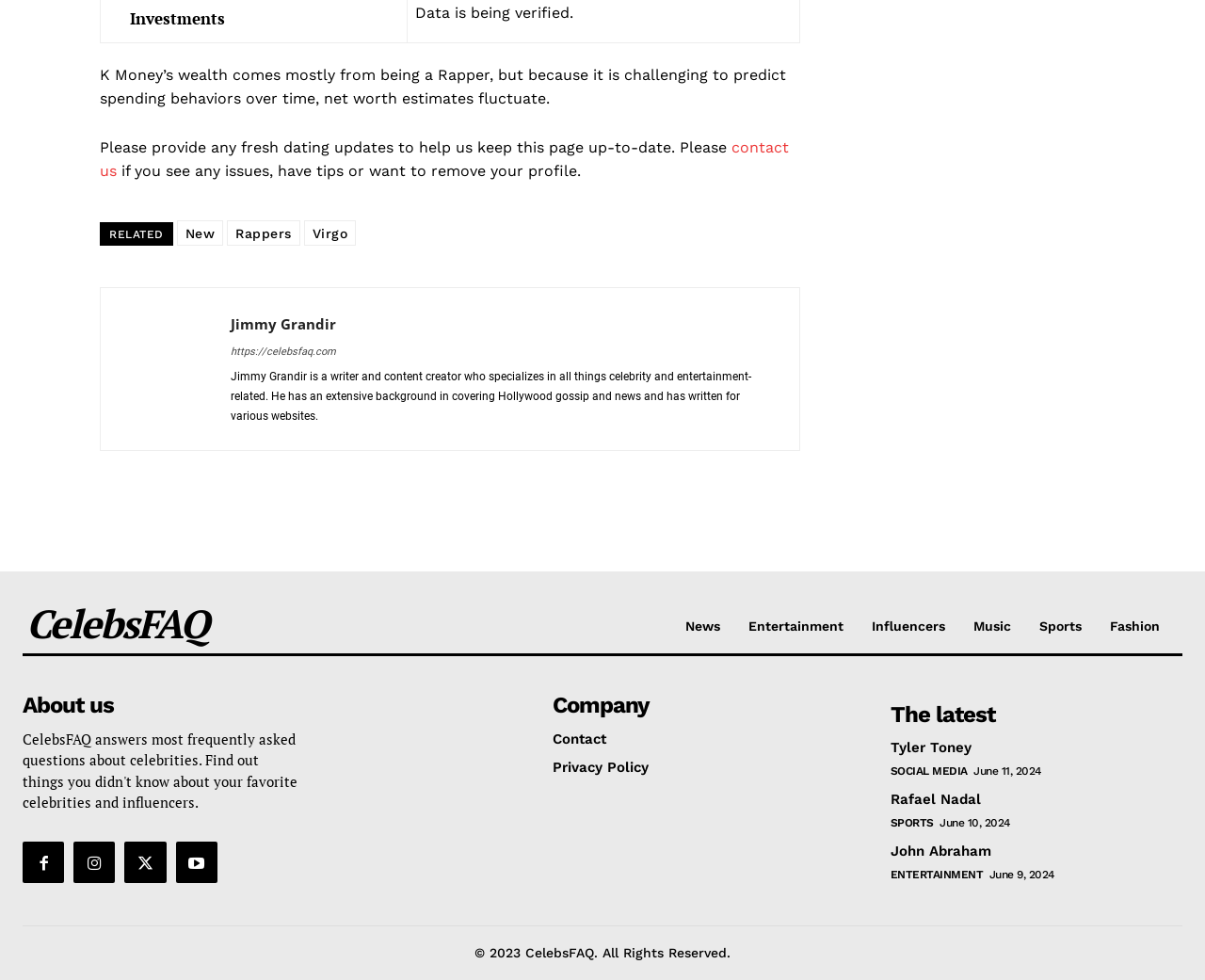Carefully examine the image and provide an in-depth answer to the question: What is the topic of the link 'Rappers'?

The link 'Rappers' is categorized under 'RELATED' and is likely a topic or category related to celebrities or entertainment, given the context of the webpage.